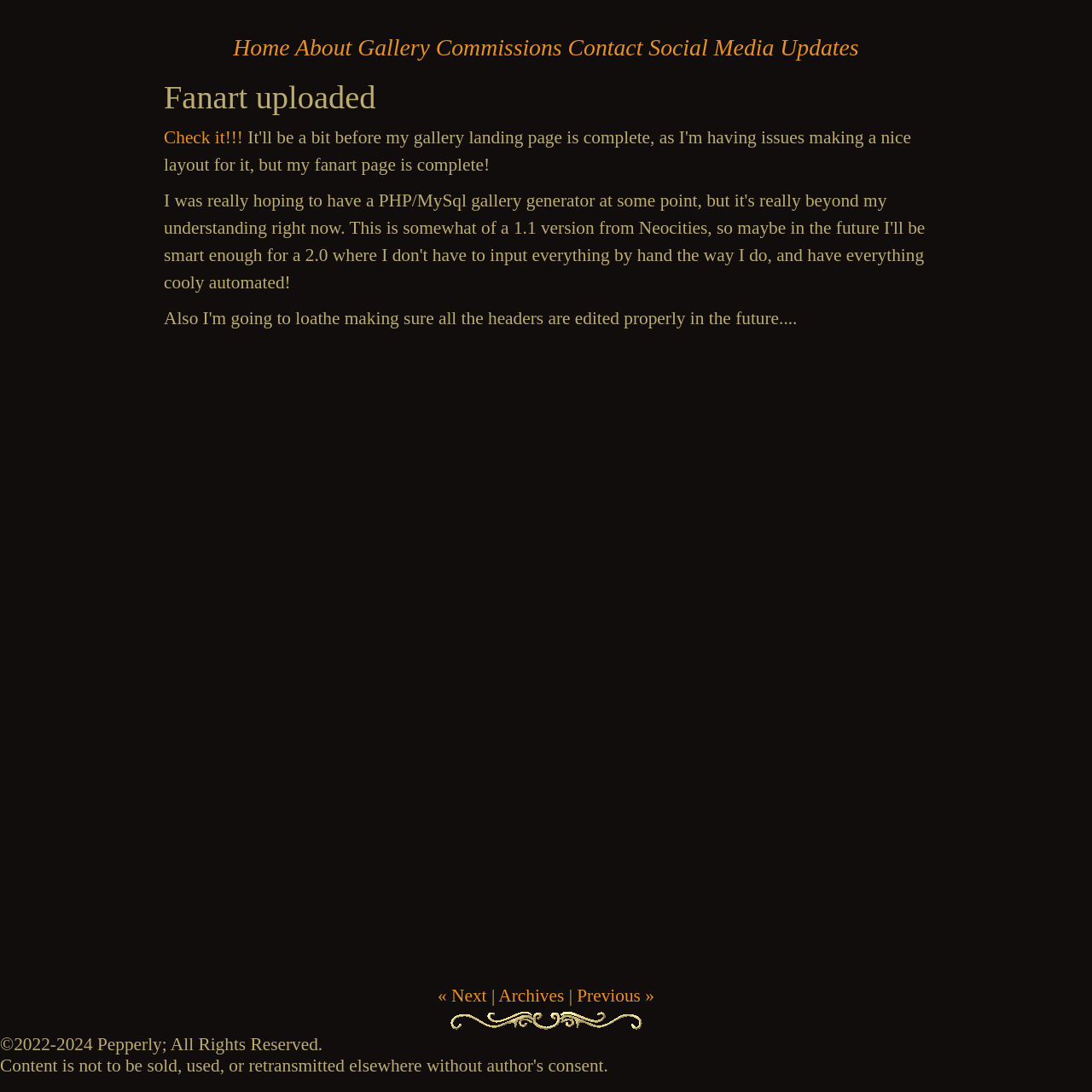Pinpoint the bounding box coordinates of the clickable element needed to complete the instruction: "go to next page". The coordinates should be provided as four float numbers between 0 and 1: [left, top, right, bottom].

[0.401, 0.902, 0.446, 0.921]